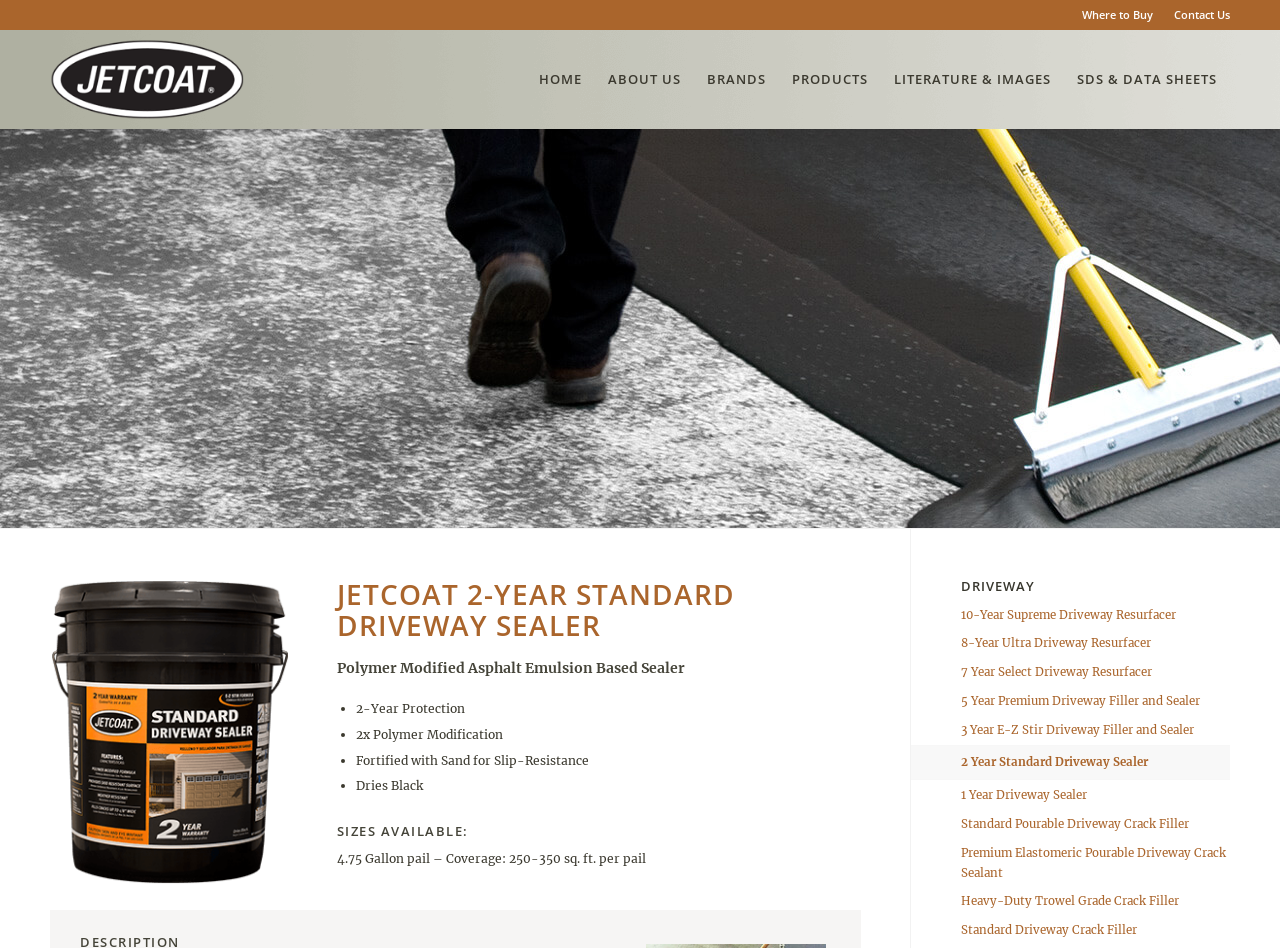Identify the bounding box coordinates of the area that should be clicked in order to complete the given instruction: "Click on the '10-Year Supreme Driveway Resurfacer' link". The bounding box coordinates should be four float numbers between 0 and 1, i.e., [left, top, right, bottom].

[0.751, 0.635, 0.961, 0.665]